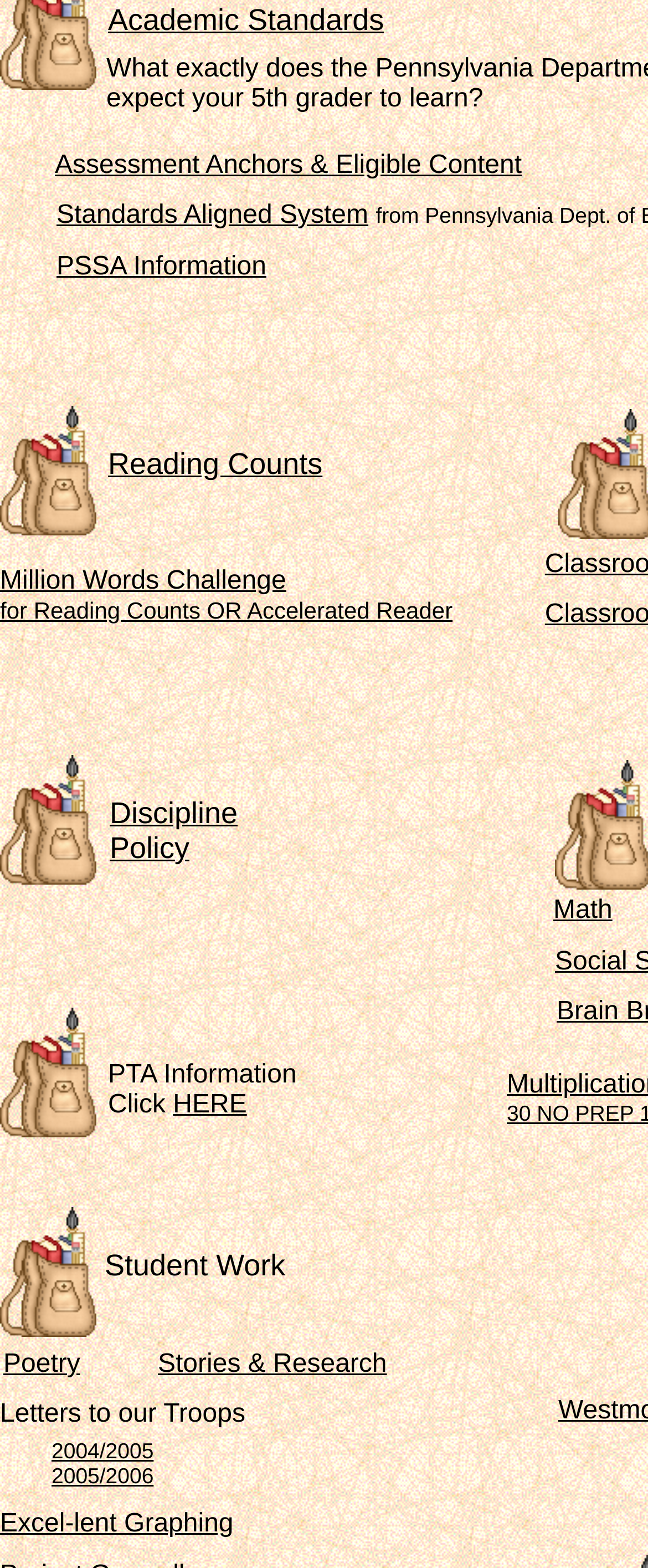Determine the bounding box for the UI element that matches this description: "PSSA Information".

[0.087, 0.161, 0.411, 0.179]